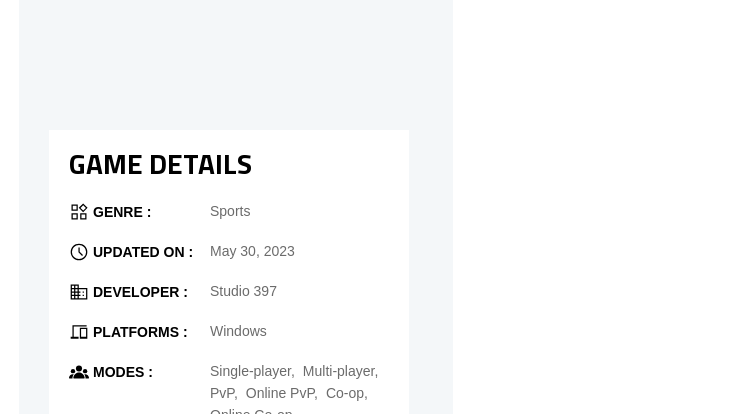Offer an in-depth caption that covers the entire scene depicted in the image.

The image showcases the "Game Details" section for the racing simulation game **rFactor 2**, highlighting key information about the game. It is organized under distinct categories, including:

- **Genre**: Sports
- **Updated On**: May 30, 2023
- **Developer**: Studio 397
- **Platforms**: Windows
- **Modes**: Offering diverse gameplay options such as Single-player, Multi-player, PvP, Online PvP, Co-op, and Online Co-op.

This structured layout emphasizes rFactor 2's focus on immersive racing experiences, appealing to both casual and dedicated gamers. The information is presented in a clear, visually engaging format suitable for quick reference.